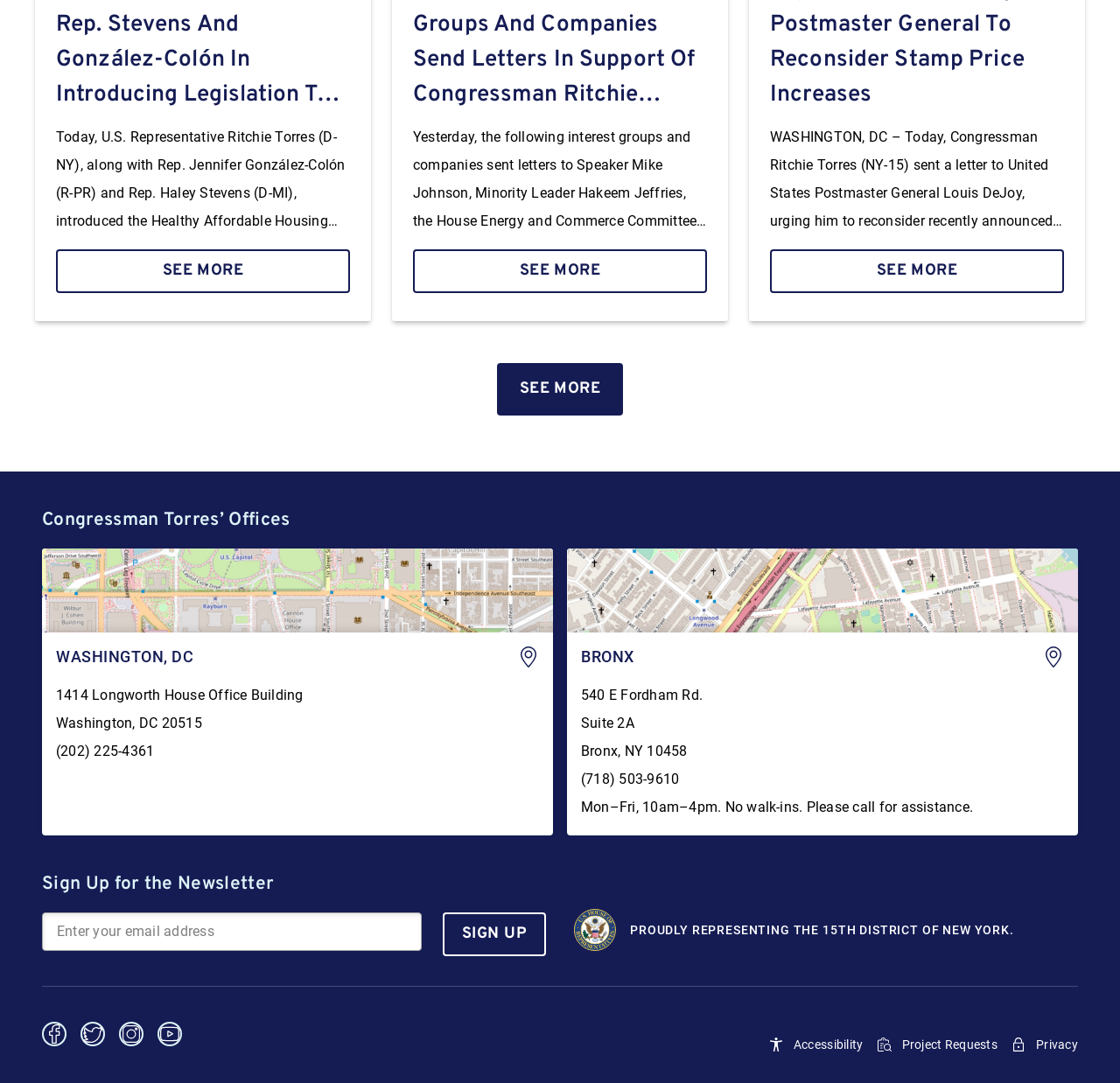Please mark the bounding box coordinates of the area that should be clicked to carry out the instruction: "Enter your email address to sign up for the newsletter".

[0.051, 0.847, 0.363, 0.873]